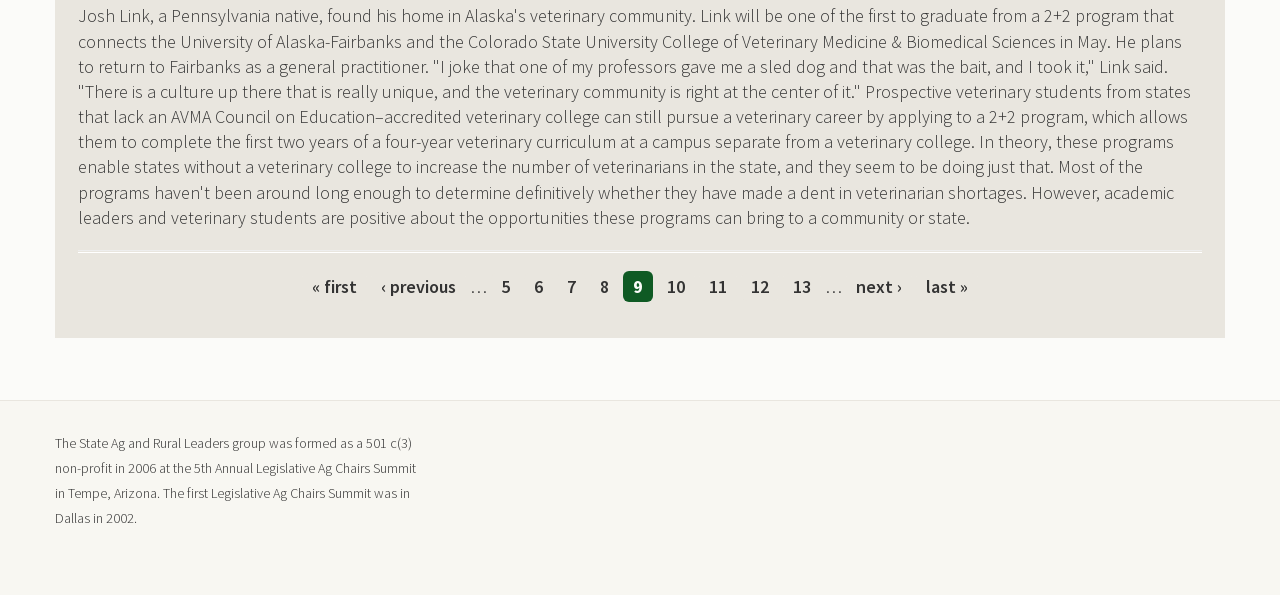Please determine the bounding box coordinates for the element that should be clicked to follow these instructions: "go to page 5".

[0.384, 0.457, 0.406, 0.504]